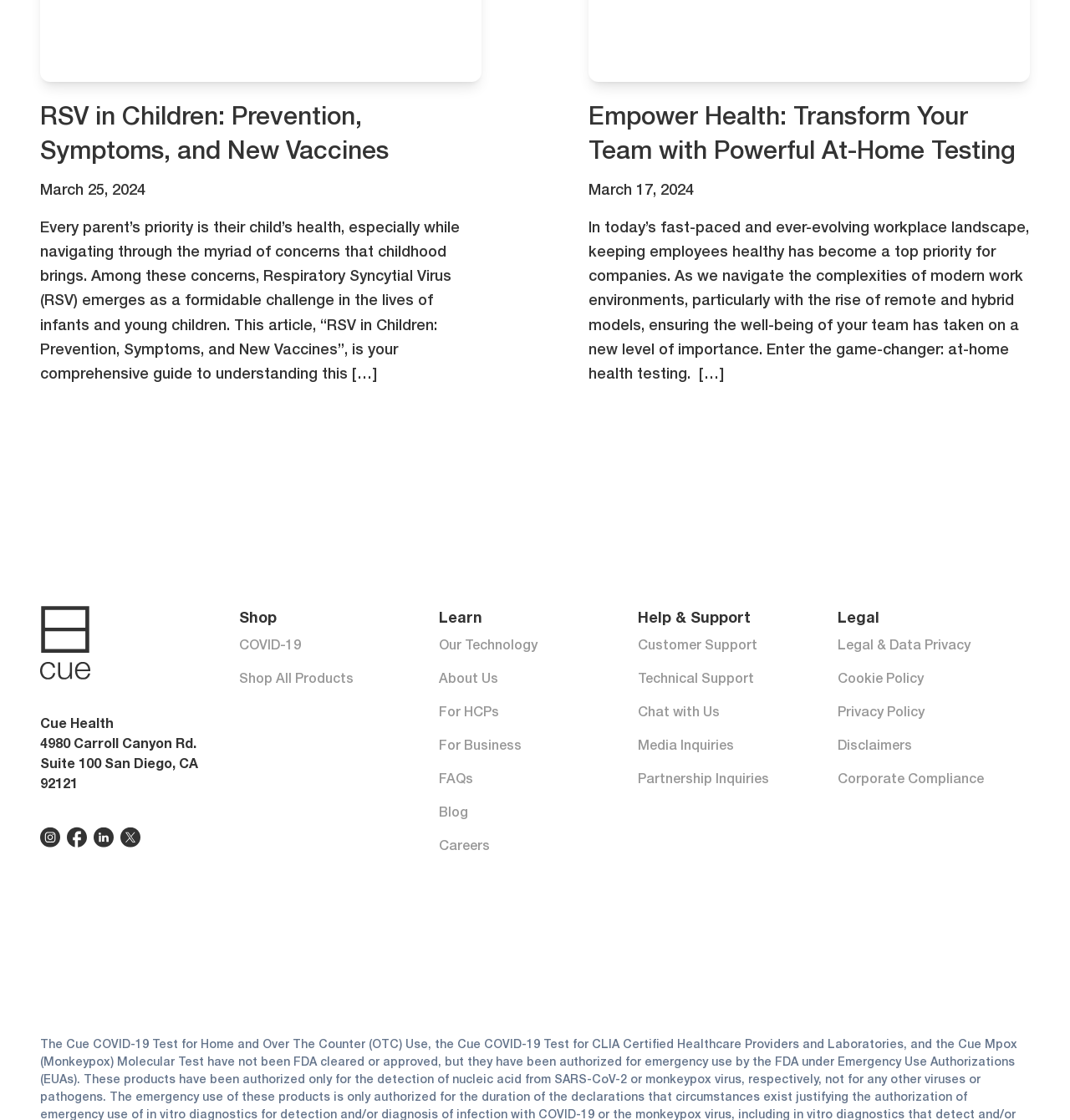Please find the bounding box coordinates (top-left x, top-left y, bottom-right x, bottom-right y) in the screenshot for the UI element described as follows: Chat with Us

[0.596, 0.627, 0.776, 0.645]